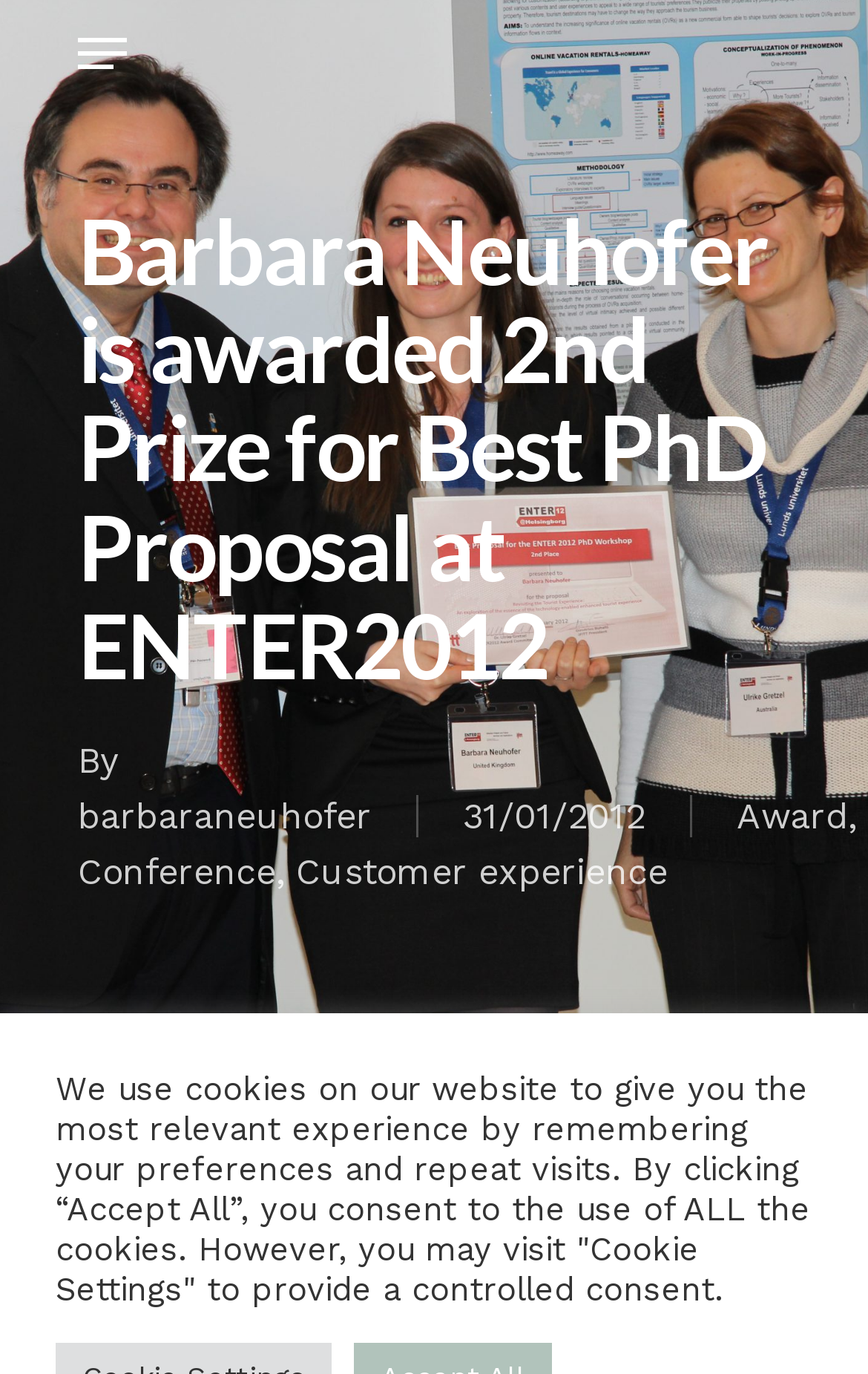Provide a brief response using a word or short phrase to this question:
Who is the award winner?

Barbara Neuhofer